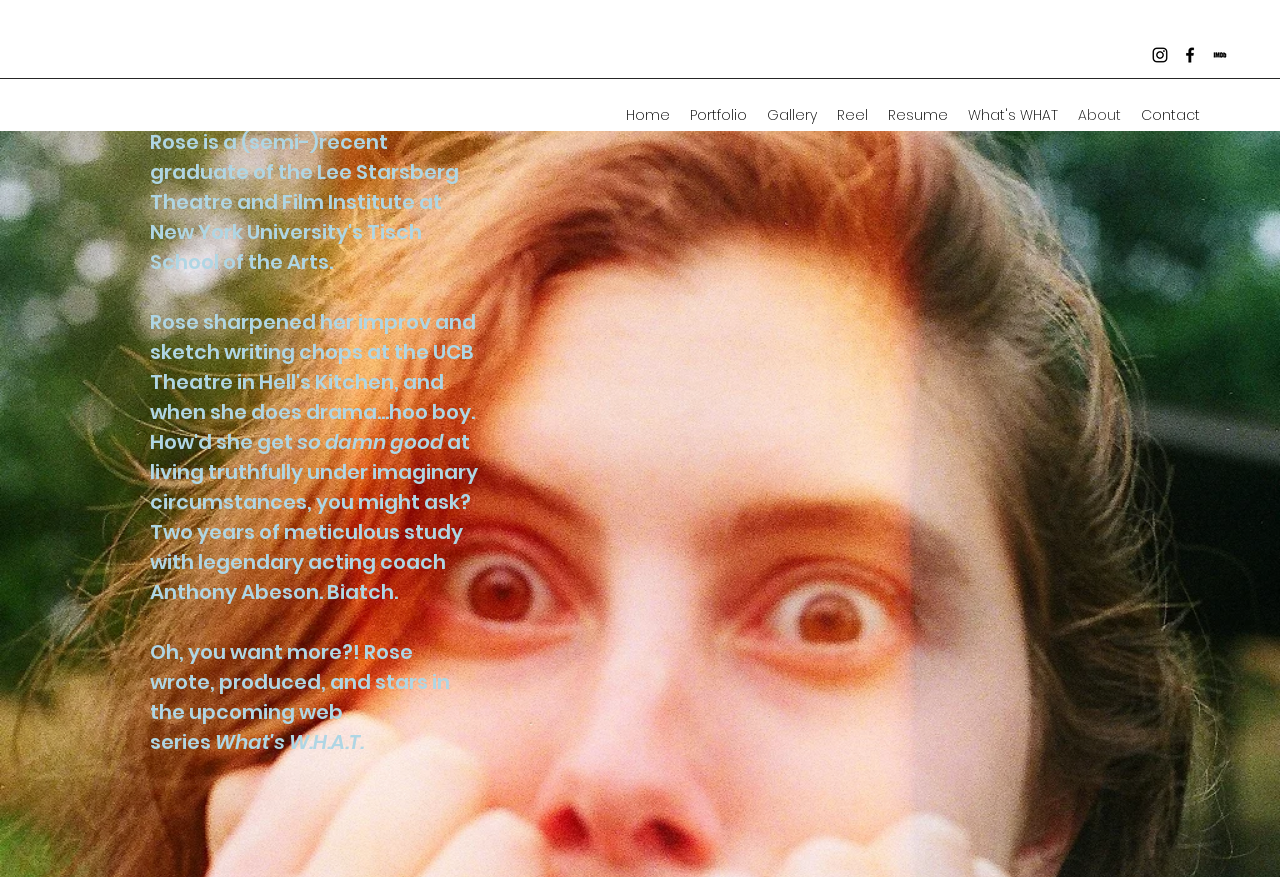Using the element description provided, determine the bounding box coordinates in the format (top-left x, top-left y, bottom-right x, bottom-right y). Ensure that all values are floating point numbers between 0 and 1. Element description: What's WHAT

[0.748, 0.113, 0.834, 0.147]